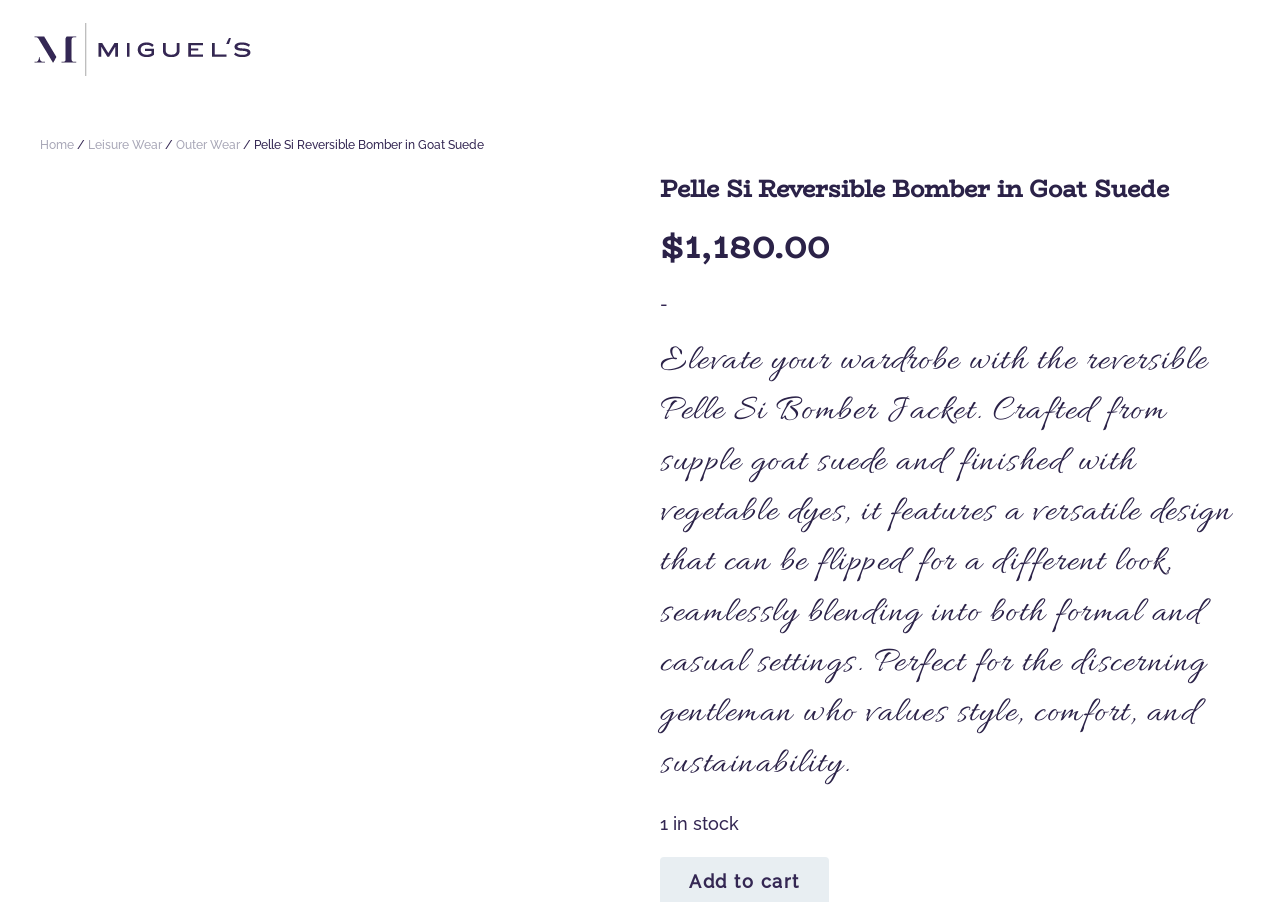Please mark the bounding box coordinates of the area that should be clicked to carry out the instruction: "View Outer Wear".

[0.138, 0.153, 0.188, 0.169]